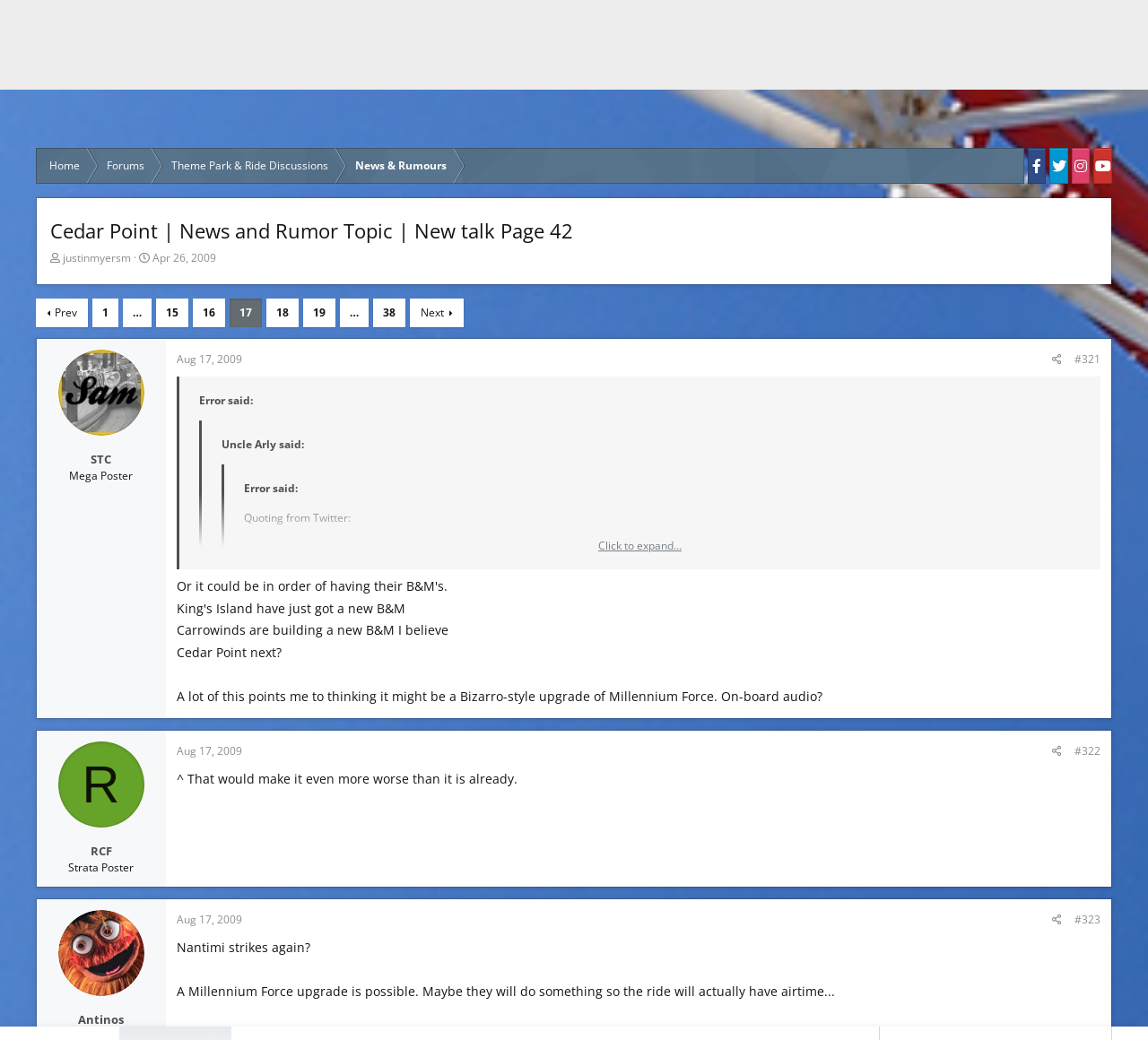Show the bounding box coordinates for the element that needs to be clicked to execute the following instruction: "Show external content from Twitter". Provide the coordinates in the form of four float numbers between 0 and 1, i.e., [left, top, right, bottom].

None